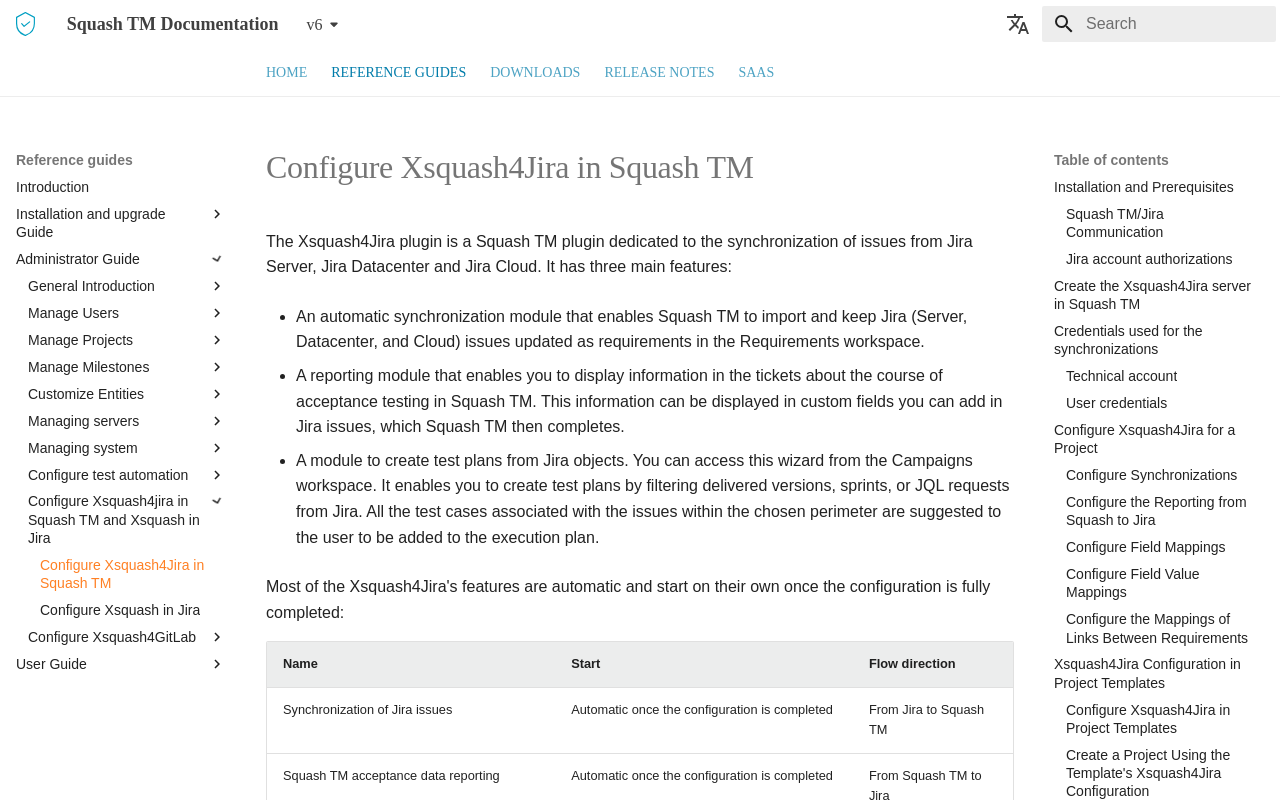Determine the bounding box coordinates of the clickable region to follow the instruction: "Select English language".

[0.751, 0.068, 0.84, 0.112]